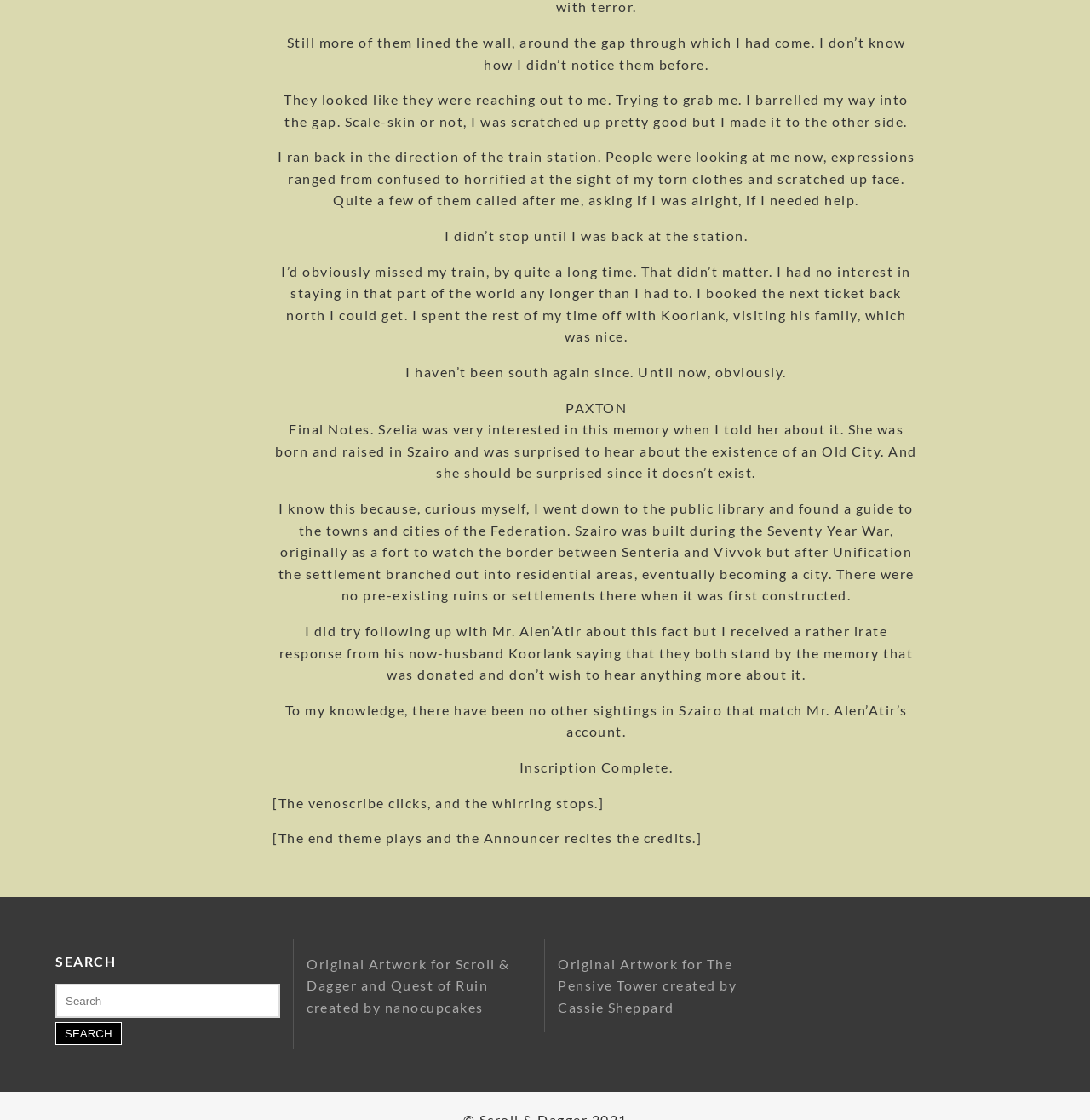What is the last action mentioned in the story? Based on the image, give a response in one word or a short phrase.

booking a ticket